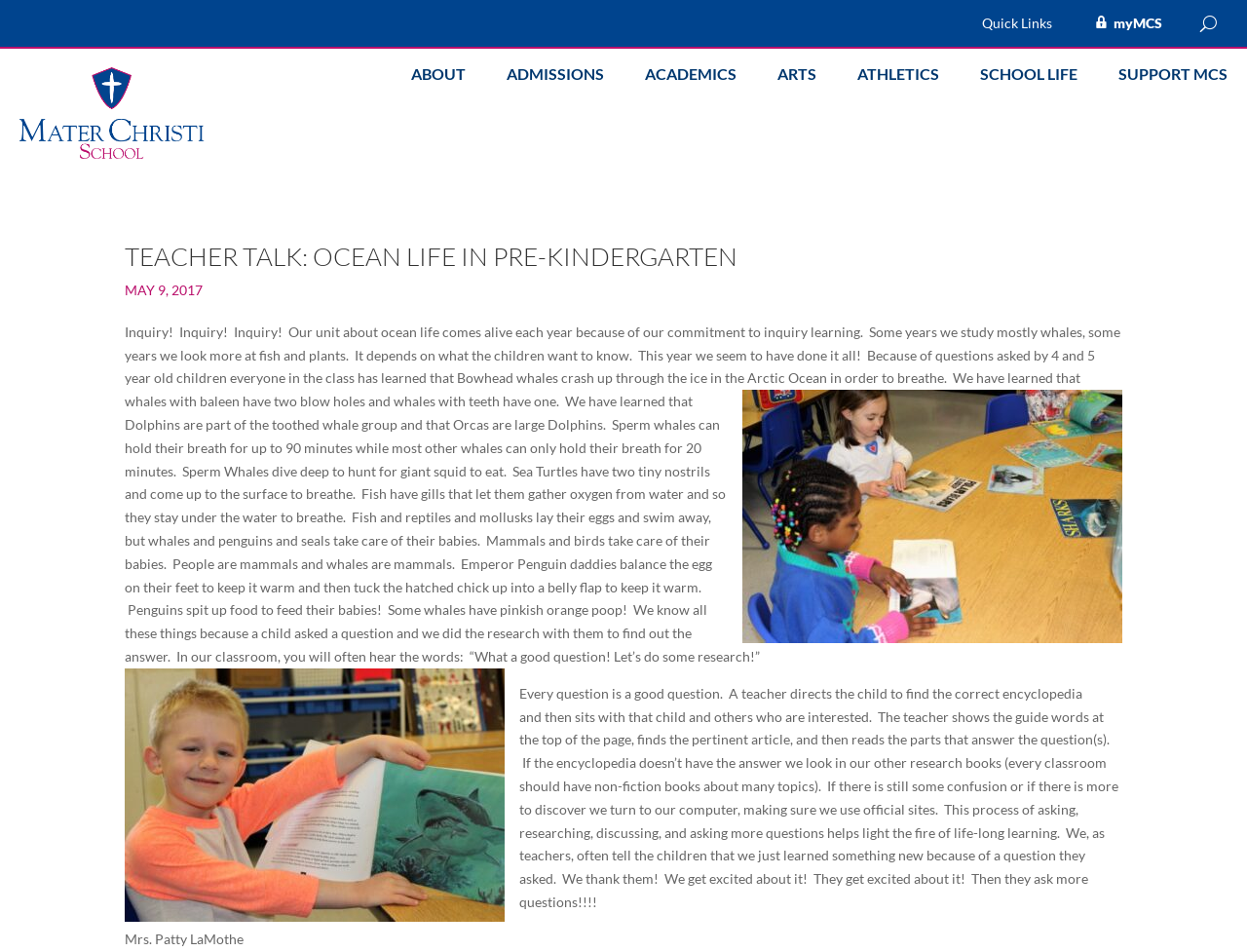Please determine the bounding box coordinates of the element to click on in order to accomplish the following task: "Click on the 'ABOUT' link". Ensure the coordinates are four float numbers ranging from 0 to 1, i.e., [left, top, right, bottom].

[0.33, 0.07, 0.389, 0.093]